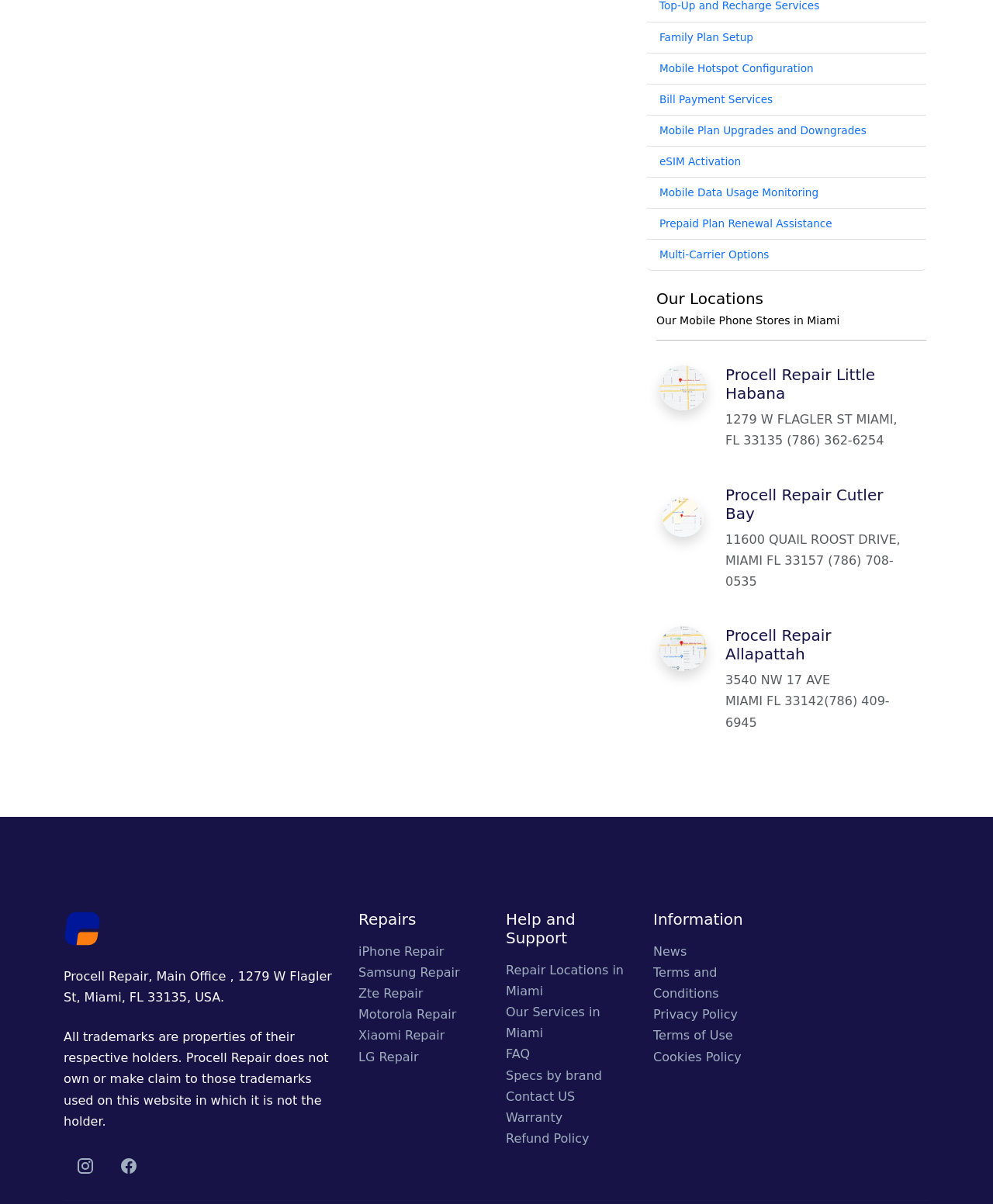Kindly determine the bounding box coordinates of the area that needs to be clicked to fulfill this instruction: "Visit Procell Repair Little Habana".

[0.664, 0.316, 0.712, 0.328]